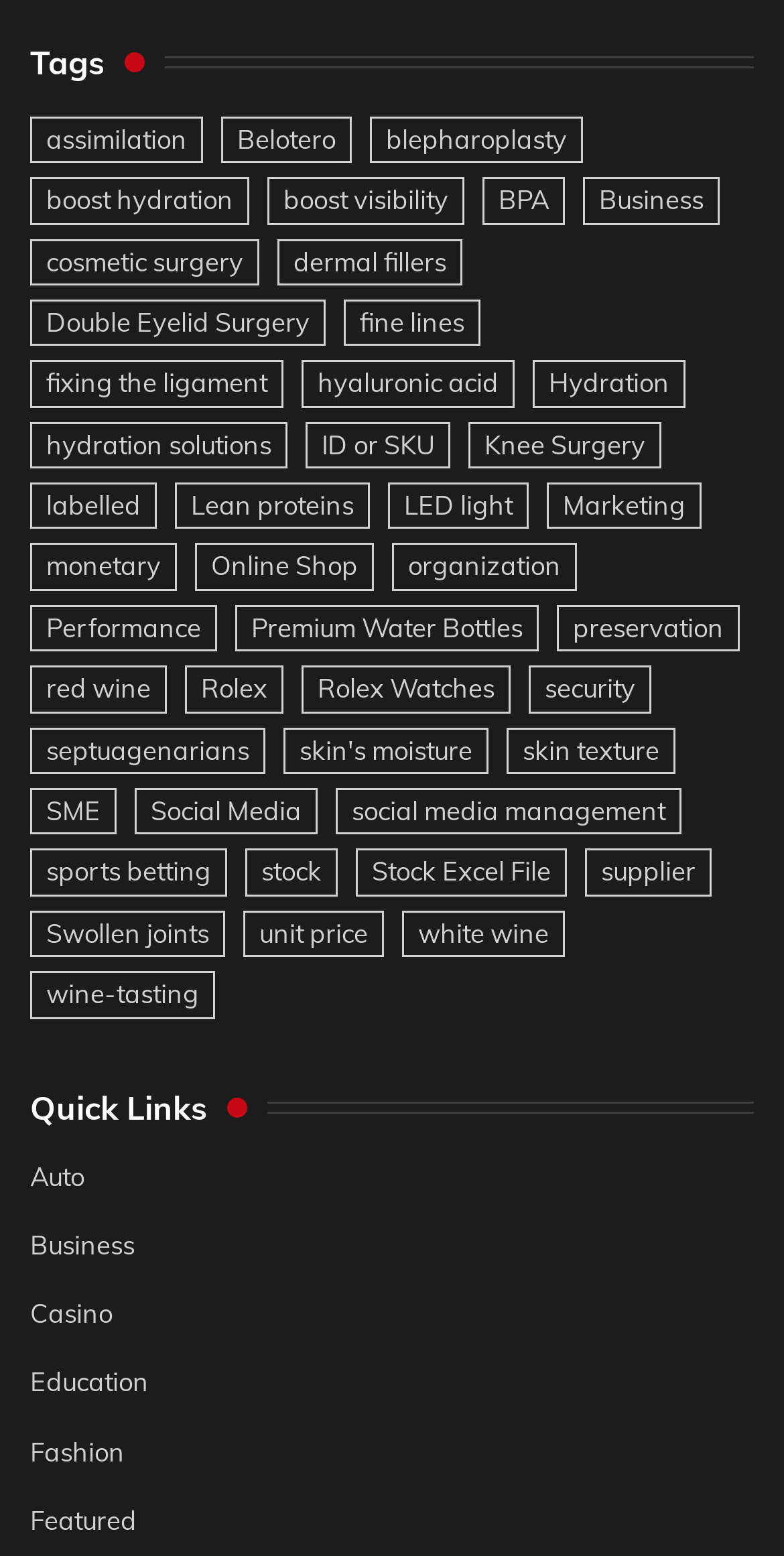What is the second tag listed under 'Quick Links'? Look at the image and give a one-word or short phrase answer.

Business